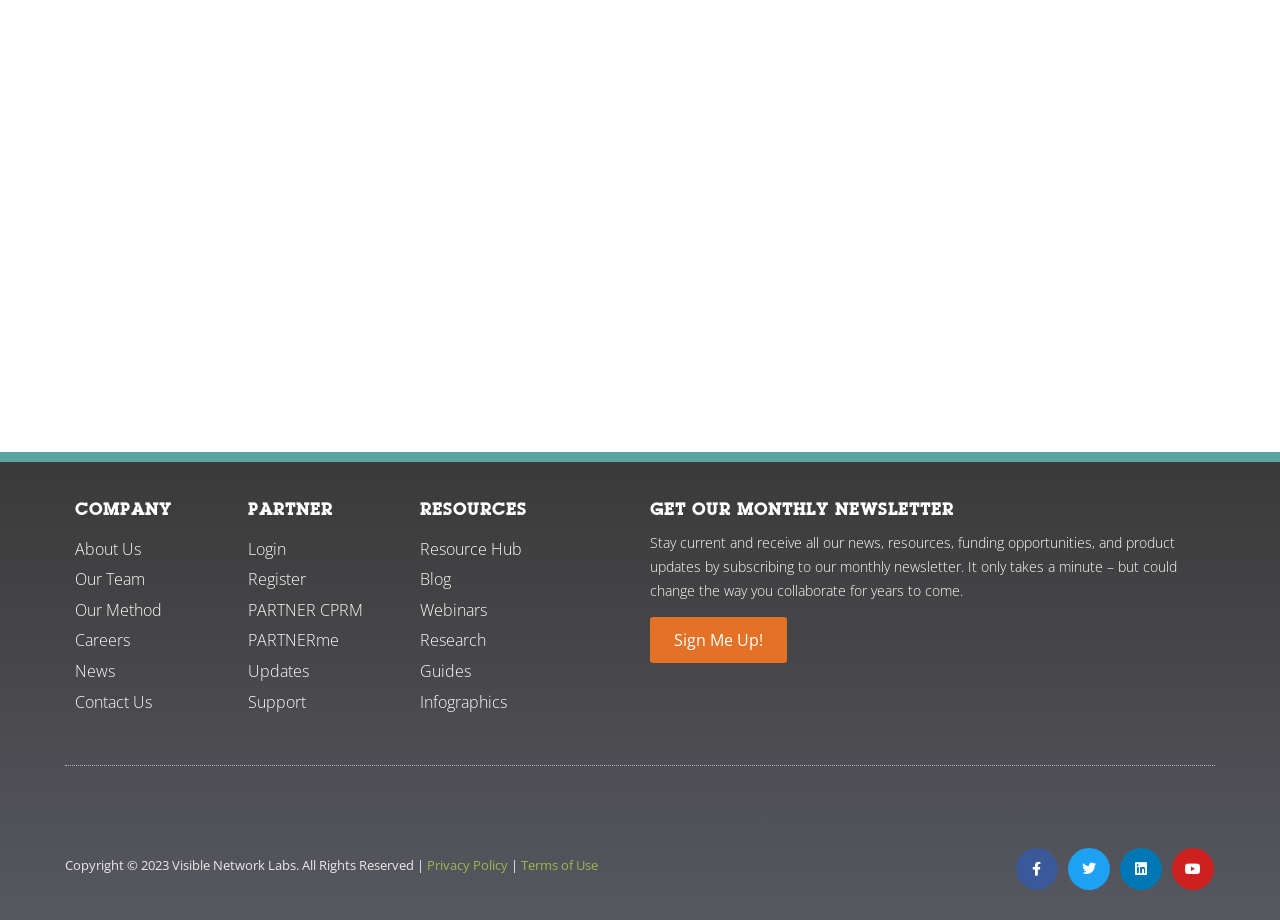Locate the bounding box coordinates of the area you need to click to fulfill this instruction: 'View Wines'. The coordinates must be in the form of four float numbers ranging from 0 to 1: [left, top, right, bottom].

None